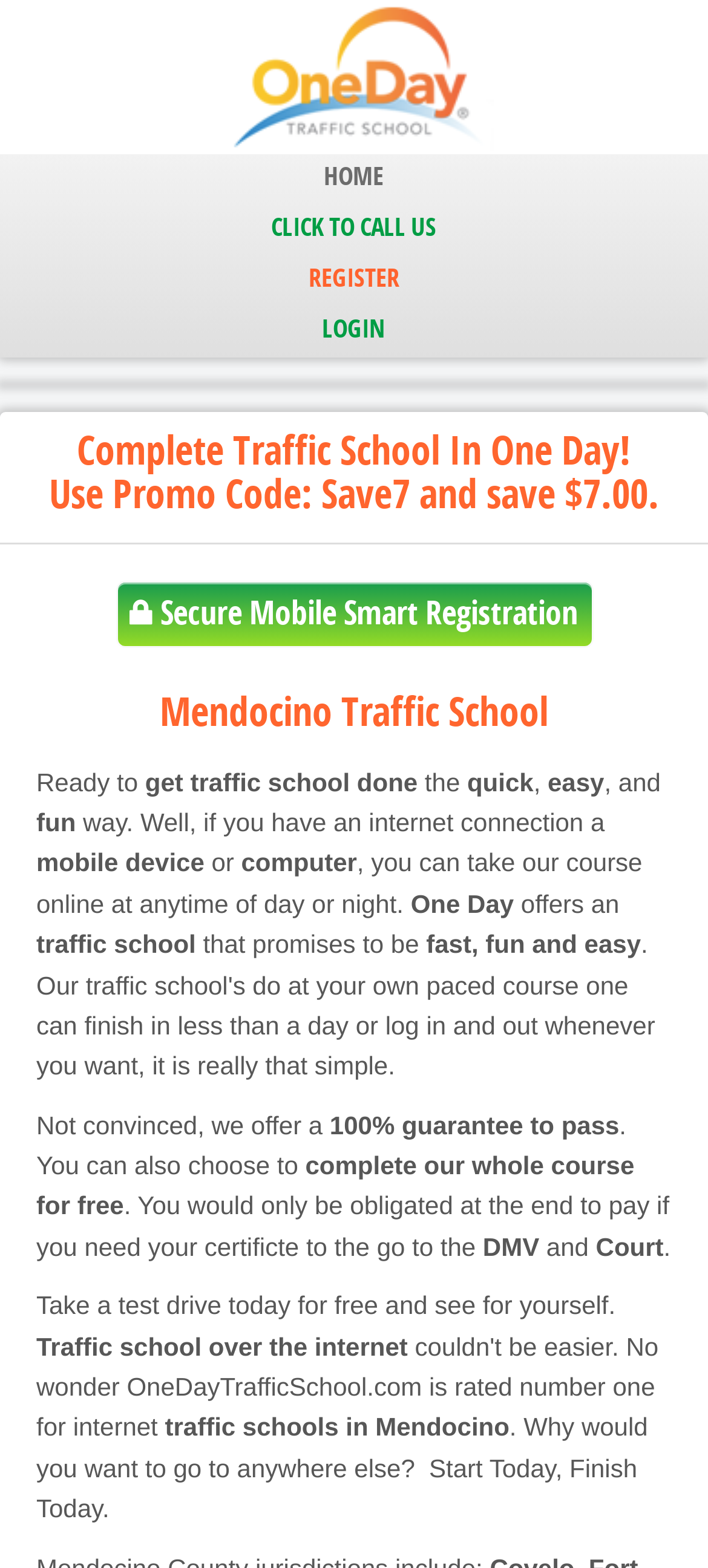Answer this question using a single word or a brief phrase:
What is the name of the traffic school?

Mendocino Online Traffic School